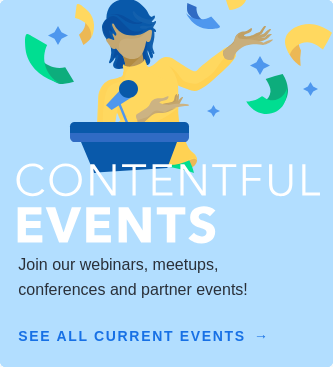Explain all the elements you observe in the image.

The image promotes "Contentful Events," showcasing an engaging graphic of a speaker at a podium, enthusiastically gesturing while colorful confetti floats around, creating a vibrant atmosphere. The message invites viewers to "Join our webinars, meetups, conferences and partner events!" This visually striking design aims to encourage participation in various community and educational events hosted by Contentful, underlining the importance of collaboration and learning within the digital community. A call-to-action button, "SEE ALL CURRENT EVENTS →," emphasizes easy access to further details on upcoming opportunities.